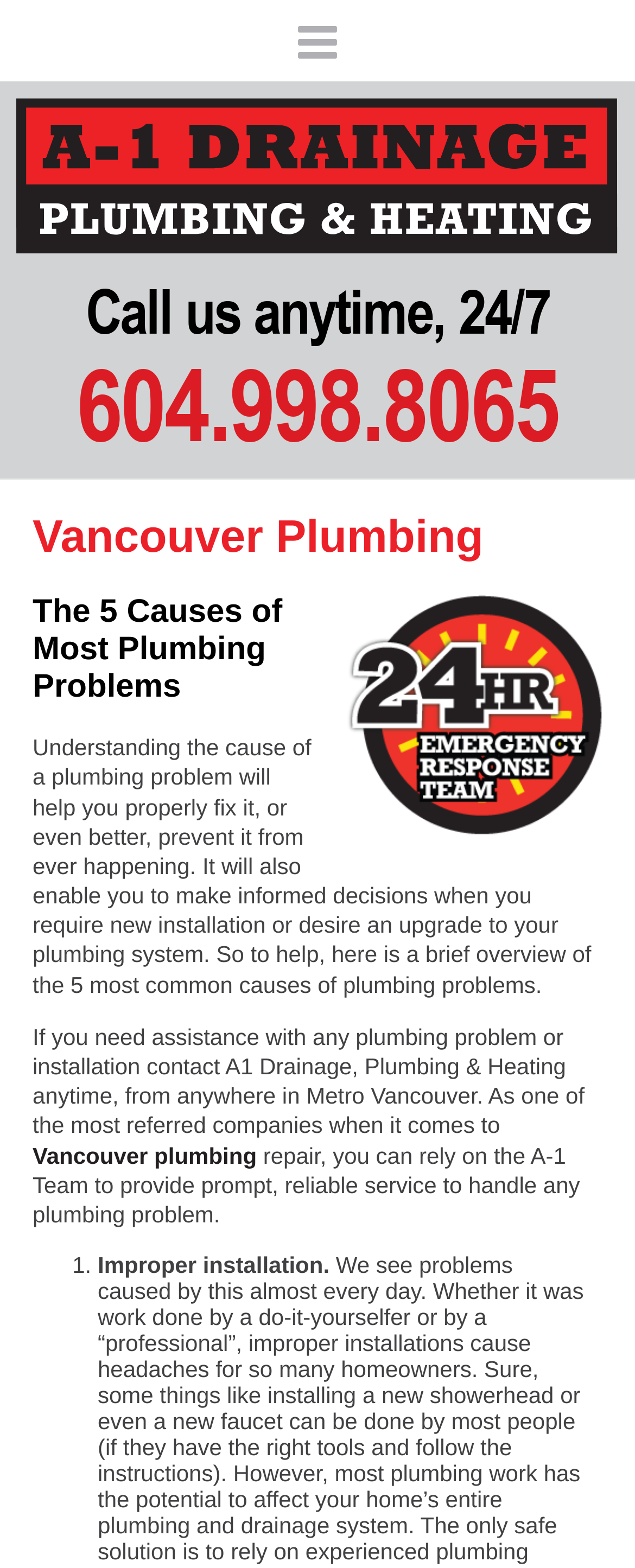What is the theme of the image located below the 'Vancouver Plumbing' heading?
Answer briefly with a single word or phrase based on the image.

24 Hour Emergency Response Team